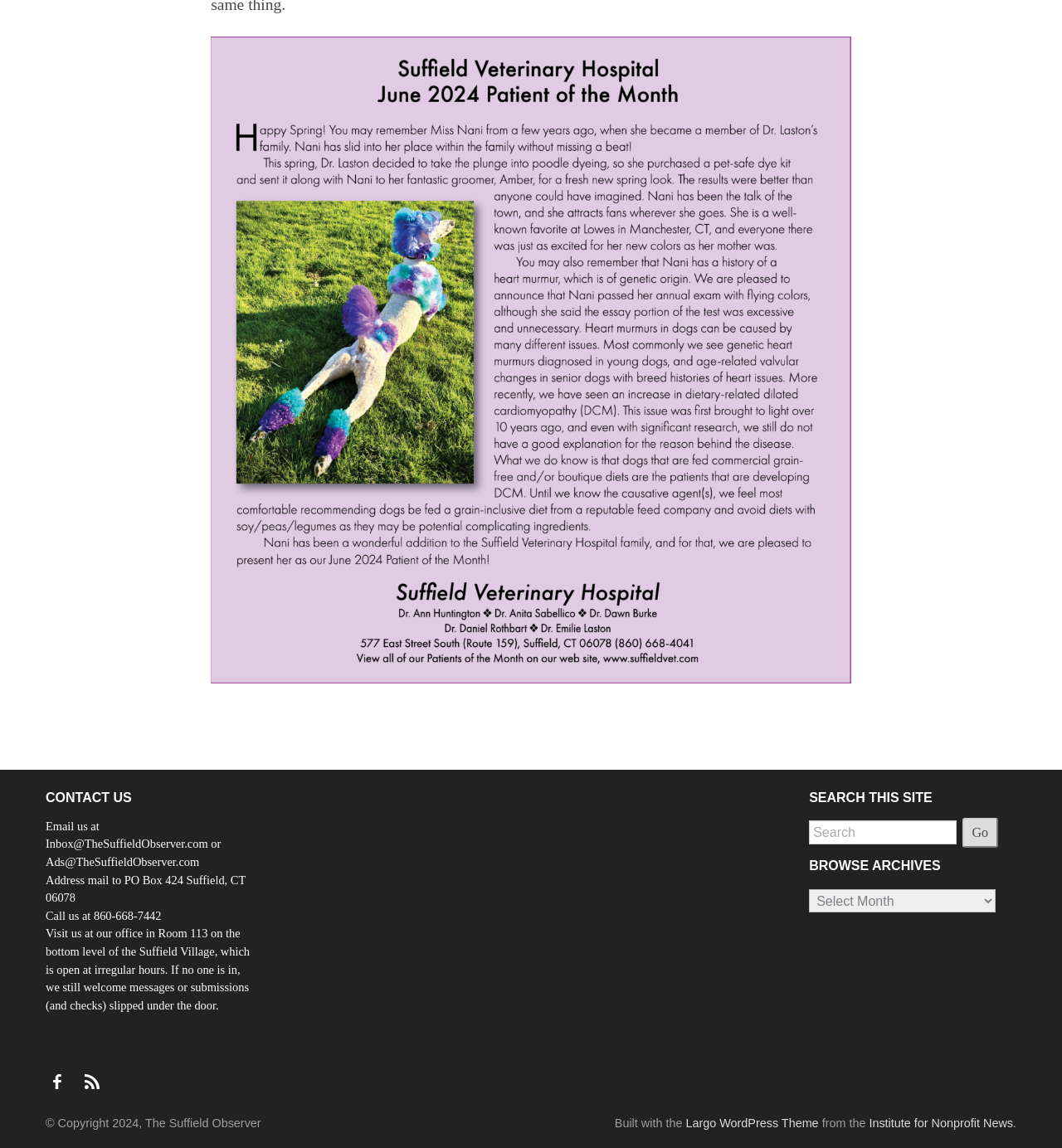By analyzing the image, answer the following question with a detailed response: What is the name of the theme used to build the website?

I looked at the footer section of the webpage, which includes a credit for the website's theme. The theme used to build the website is the Largo WordPress Theme.